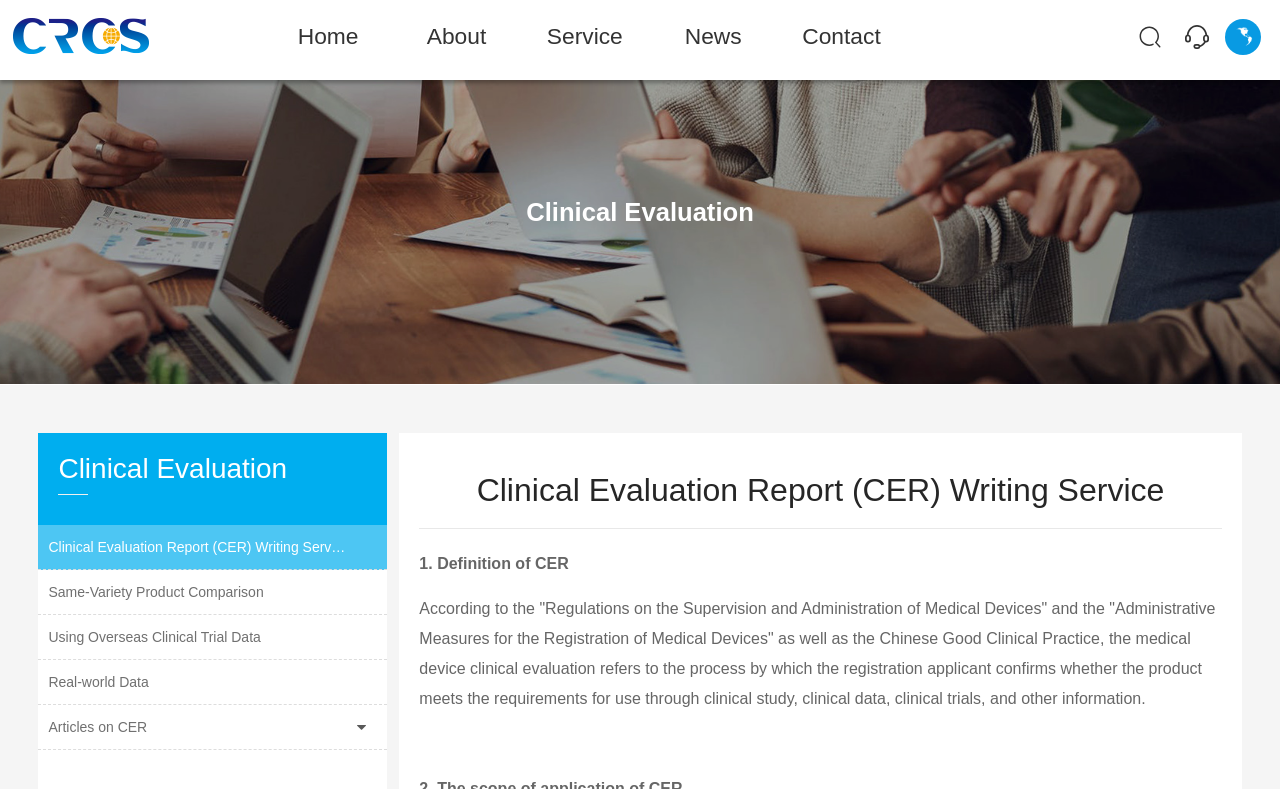Extract the bounding box coordinates for the UI element described by the text: "aria-label="LinkedIn"". The coordinates should be in the form of [left, top, right, bottom] with values between 0 and 1.

None